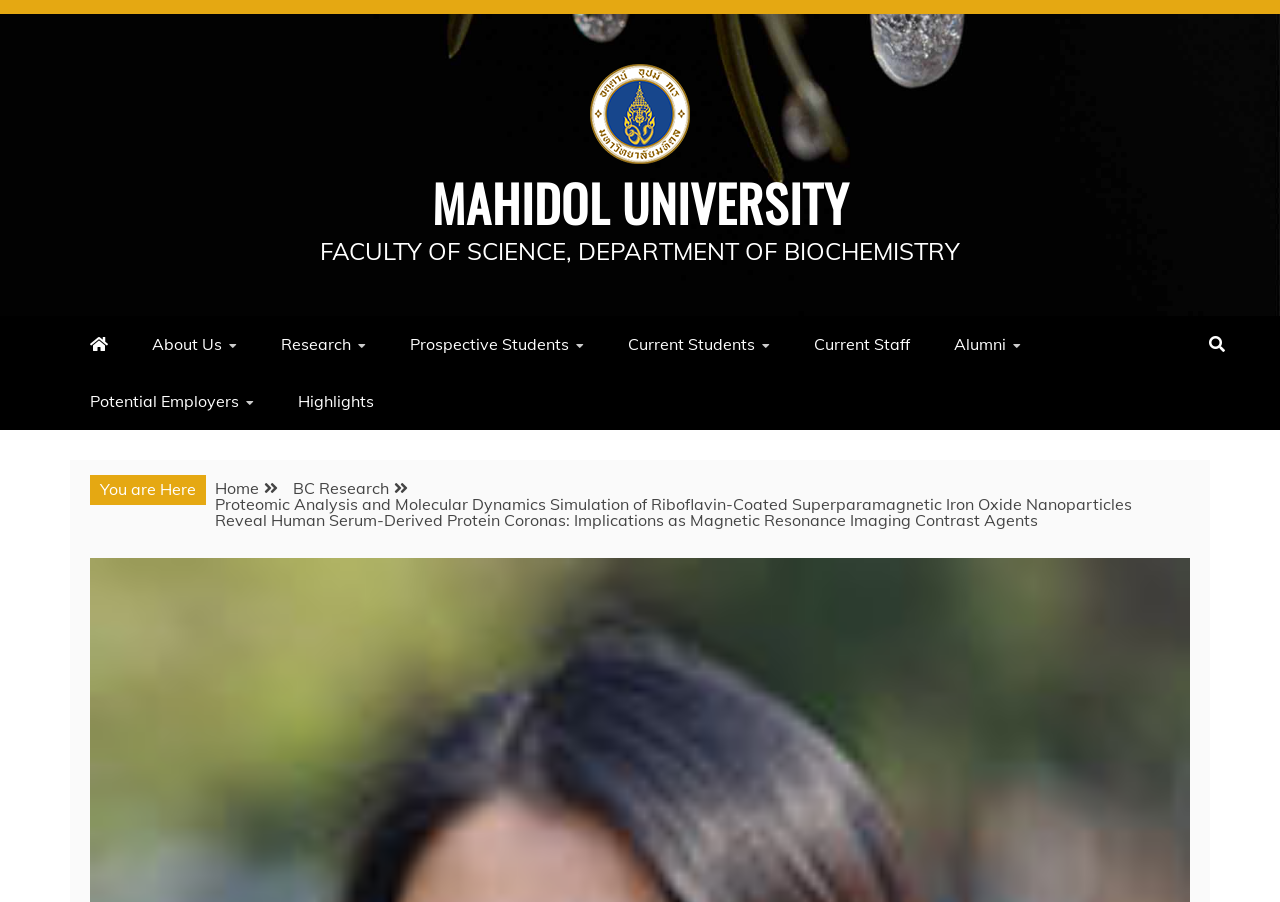Please identify the bounding box coordinates of the region to click in order to complete the task: "visit Mahidol University website". The coordinates must be four float numbers between 0 and 1, specified as [left, top, right, bottom].

[0.461, 0.071, 0.539, 0.191]